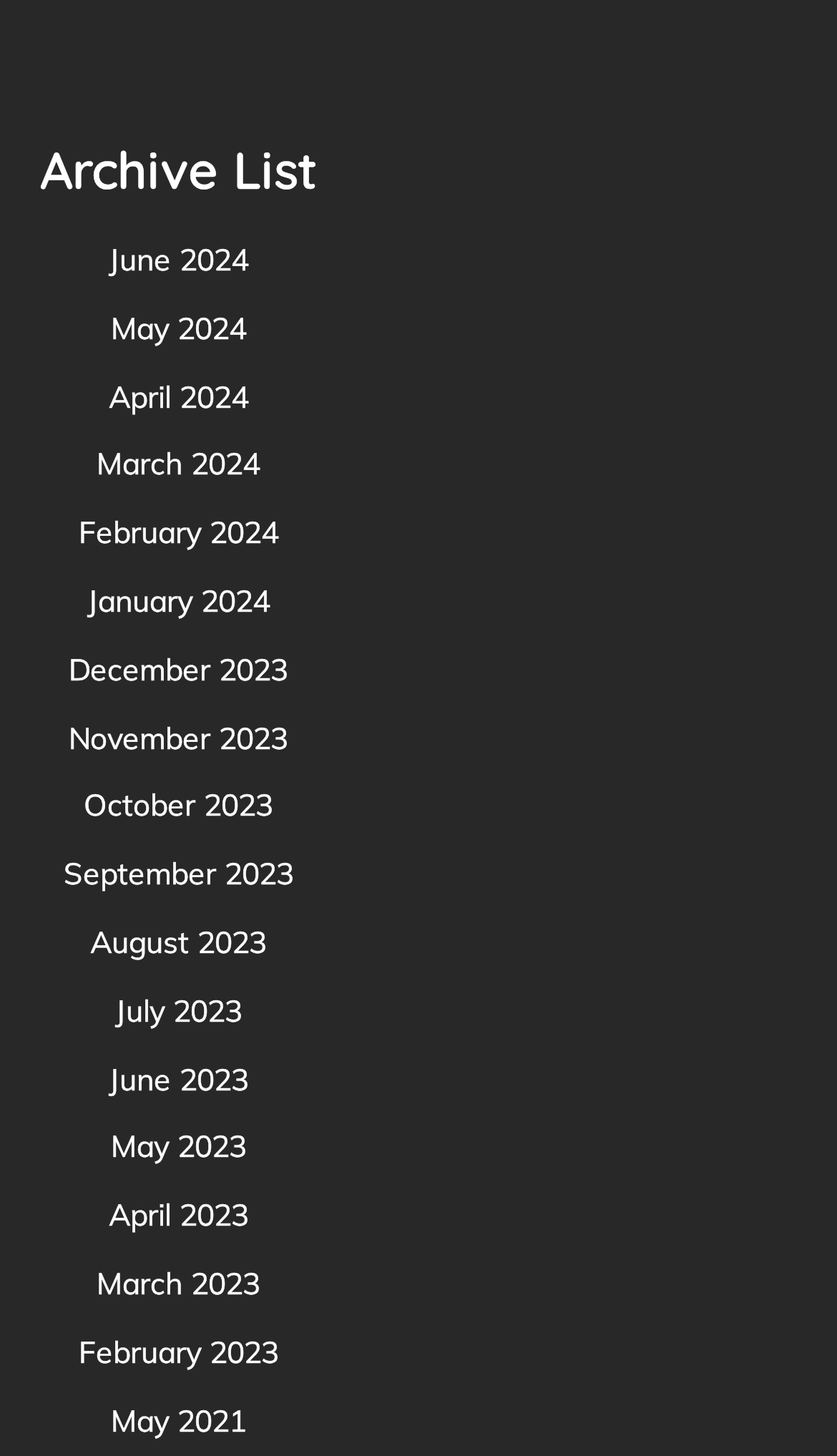Please identify the bounding box coordinates of the element's region that should be clicked to execute the following instruction: "view May 2023 archive". The bounding box coordinates must be four float numbers between 0 and 1, i.e., [left, top, right, bottom].

[0.132, 0.775, 0.294, 0.801]